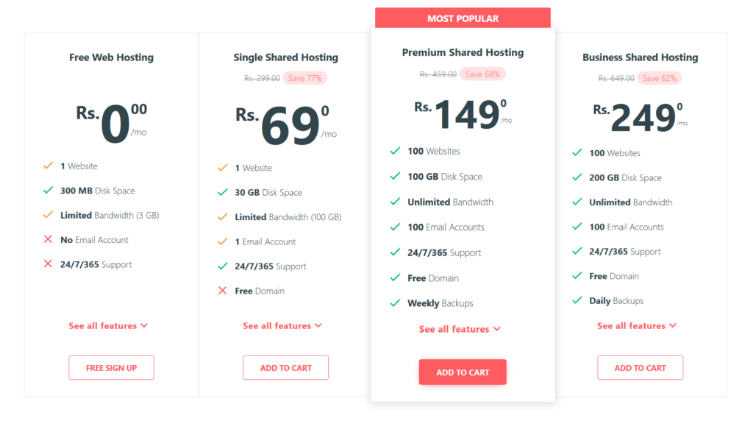Give a detailed explanation of what is happening in the image.

This image showcases the pricing plans offered by 000 webhost, highlighting four distinct hosting options tailored to different needs. 

1. **Free Web Hosting**: Available at Rs. 0.00/month, this plan allows for one website with 300 MB of disk space and limited bandwidth of 3 GB. It does not include an email account or 24/7 support.

2. **Single Shared Hosting**: Priced at Rs. 69.00/month (a 77% discount), this plan also supports one website but offers 30 GB of disk space and limited bandwidth of 100 GB, complete with one email account and 24/7 support.

3. **Premium Shared Hosting**: Marked as the most popular option at Rs. 149.00/month (a 68% savings off the original price of Rs. 459.00), this plan accommodates up to 100 websites, provides 100 GB of disk space, and offers unlimited bandwidth. Users can create 100 email accounts, benefit from 24/7 support, and enjoy features such as free domain registration and weekly backups.

4. **Business Shared Hosting**: This plan comes at Rs. 249.00/month (62% off the original price), allowing for 100 websites, 200 GB of disk space, and unlimited bandwidth, alongside features like 100 email accounts, daily backups, and 24/7 support.

Each plan includes a "See all features" option and corresponding call-to-action buttons for sign-up or cart addition, making it easy for users to choose the right hosting solution for their needs.